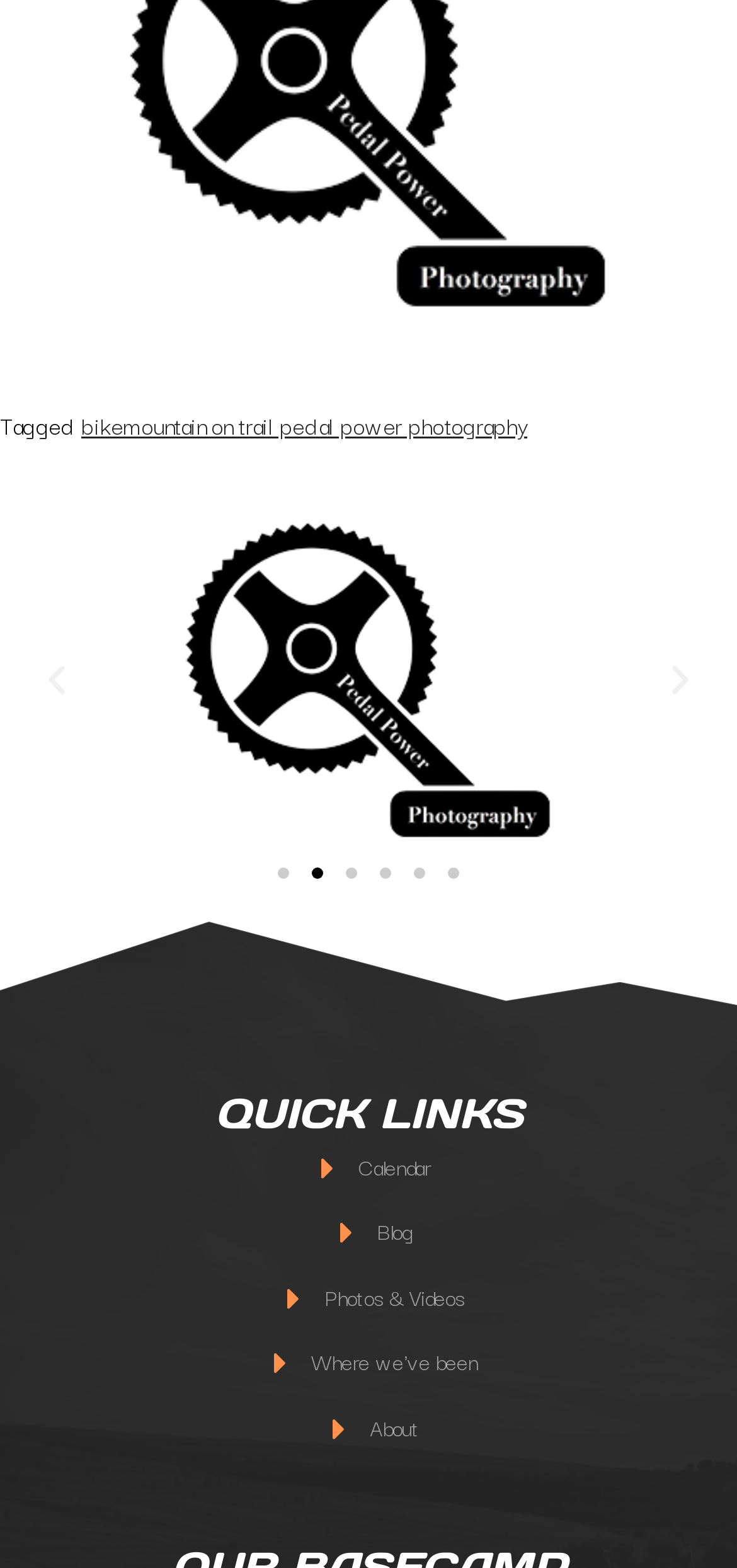Please reply with a single word or brief phrase to the question: 
How many navigation buttons are there?

2